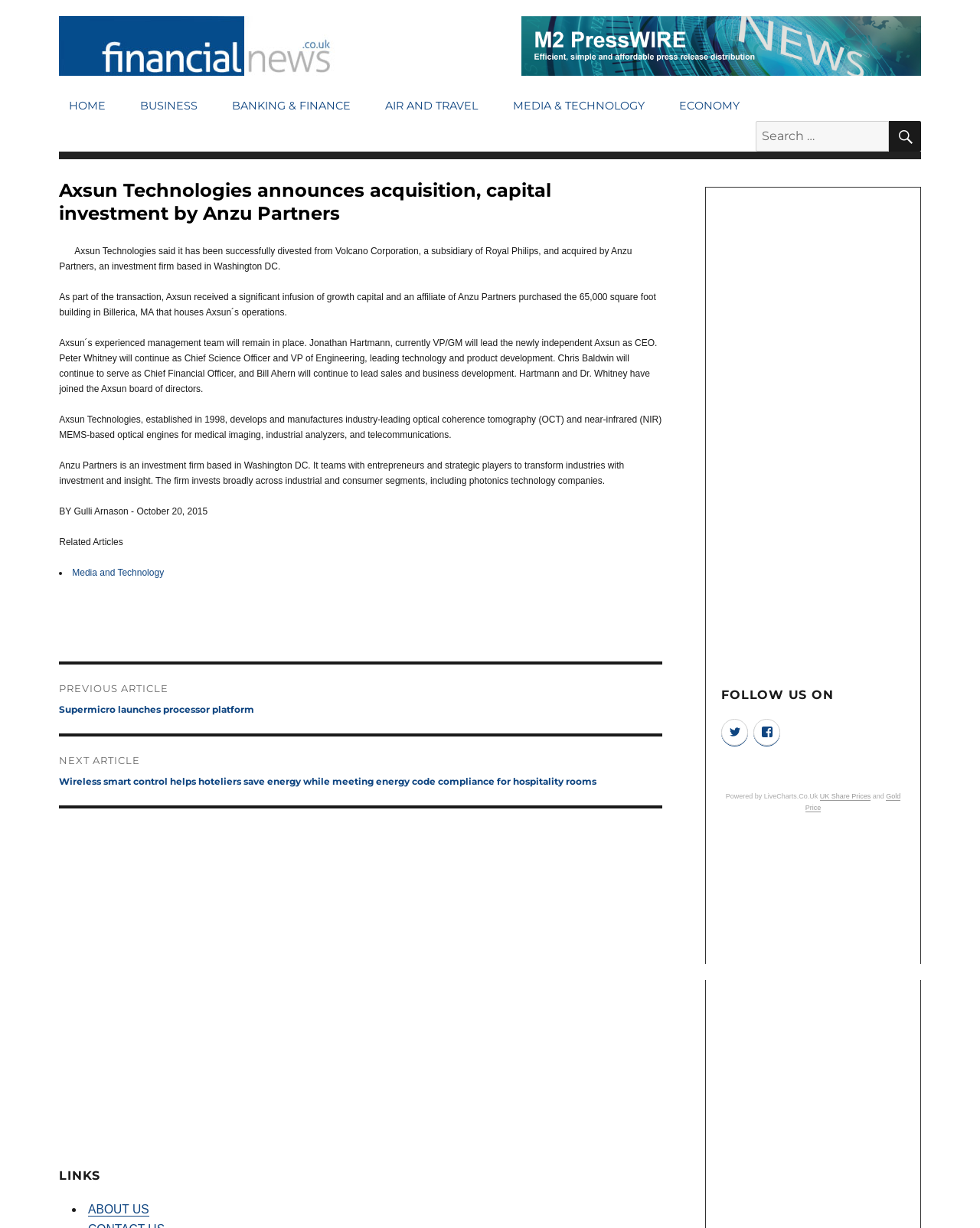Locate and extract the text of the main heading on the webpage.

Axsun Technologies announces acquisition, capital investment by Anzu Partners